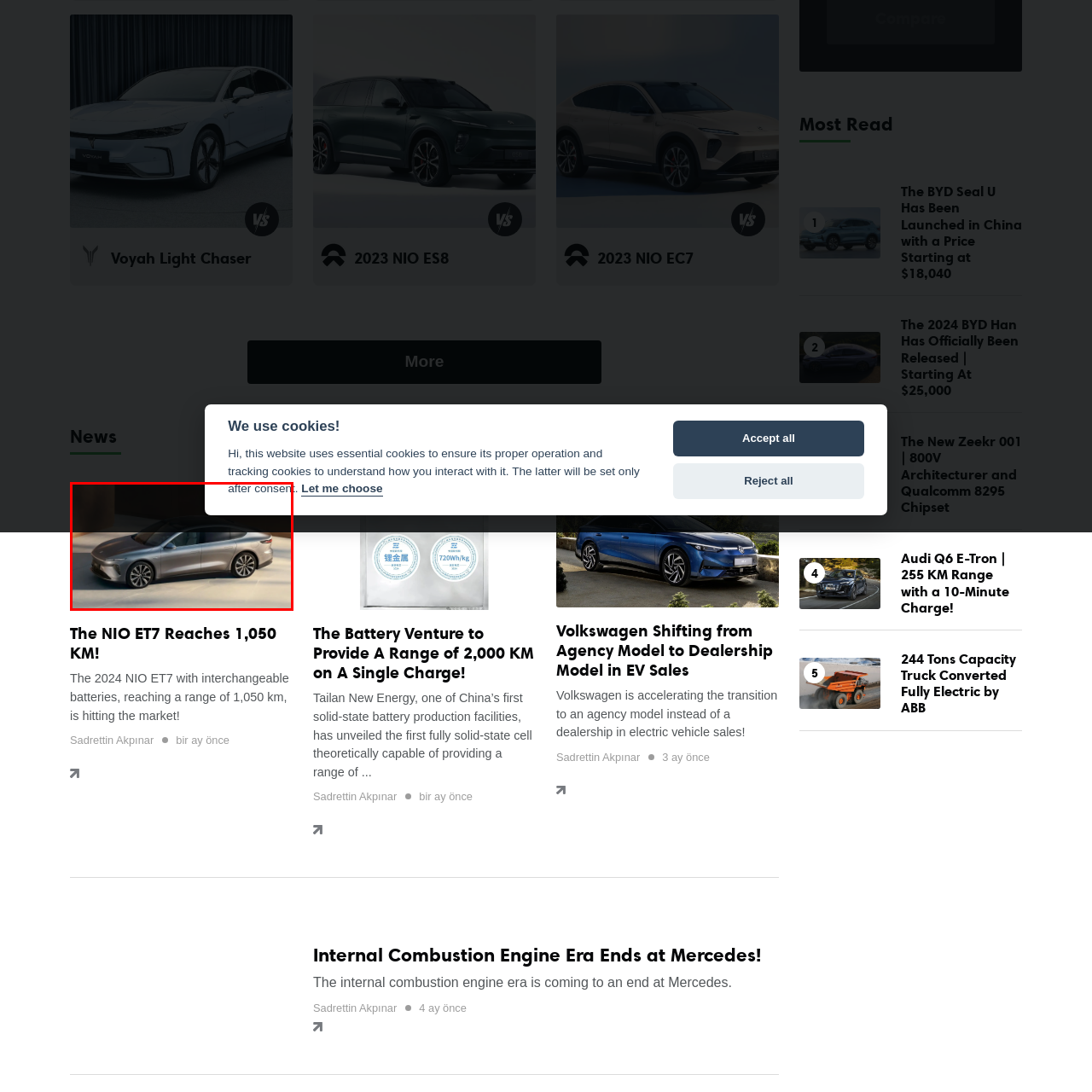What does the vehicle represent?
Inspect the image enclosed by the red bounding box and elaborate on your answer with as much detail as possible based on the visual cues.

The caption states that the vehicle 'represents the latest advancements in electric vehicle technology', which implies that the vehicle is a symbol of innovation in the automotive industry.